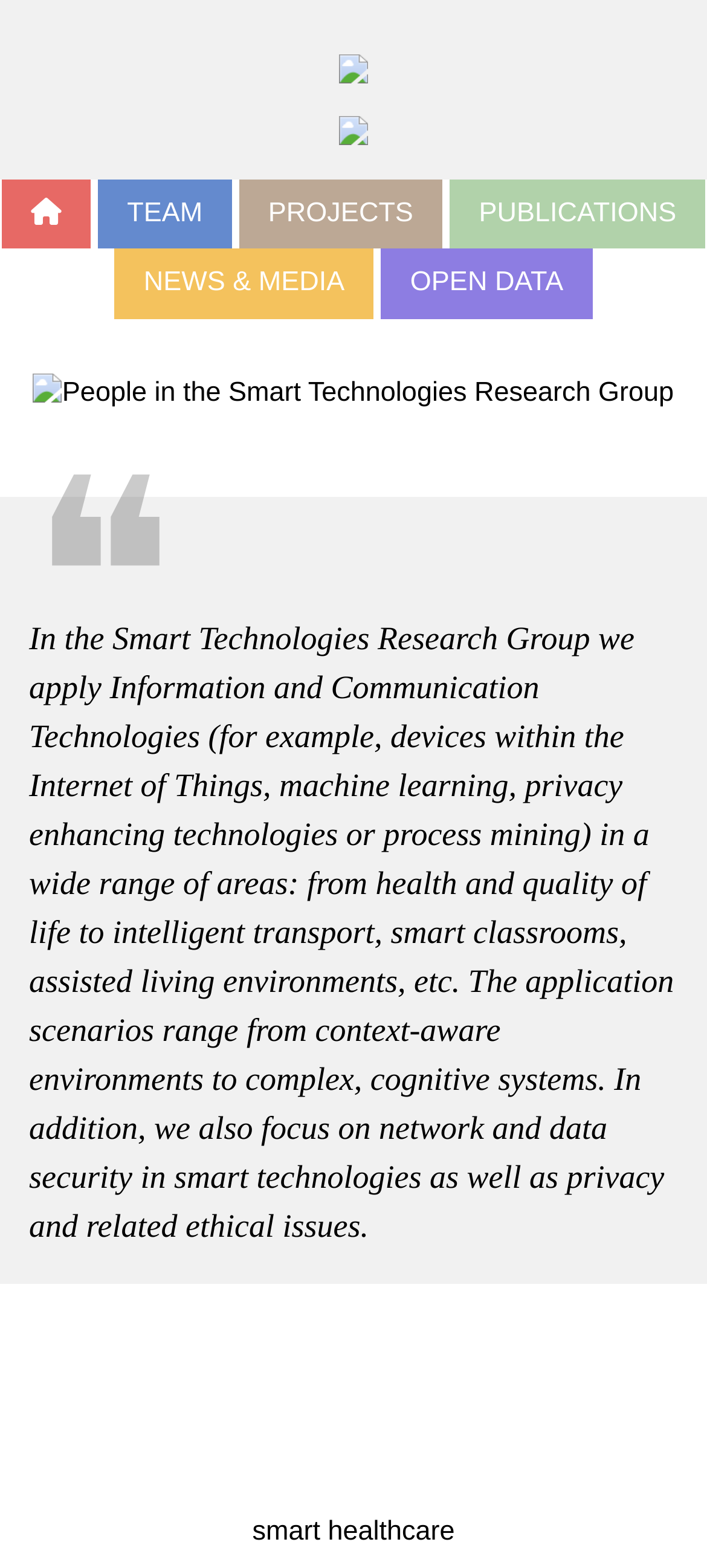Please answer the following question using a single word or phrase: 
What is the research group's focus area?

Smart Technologies